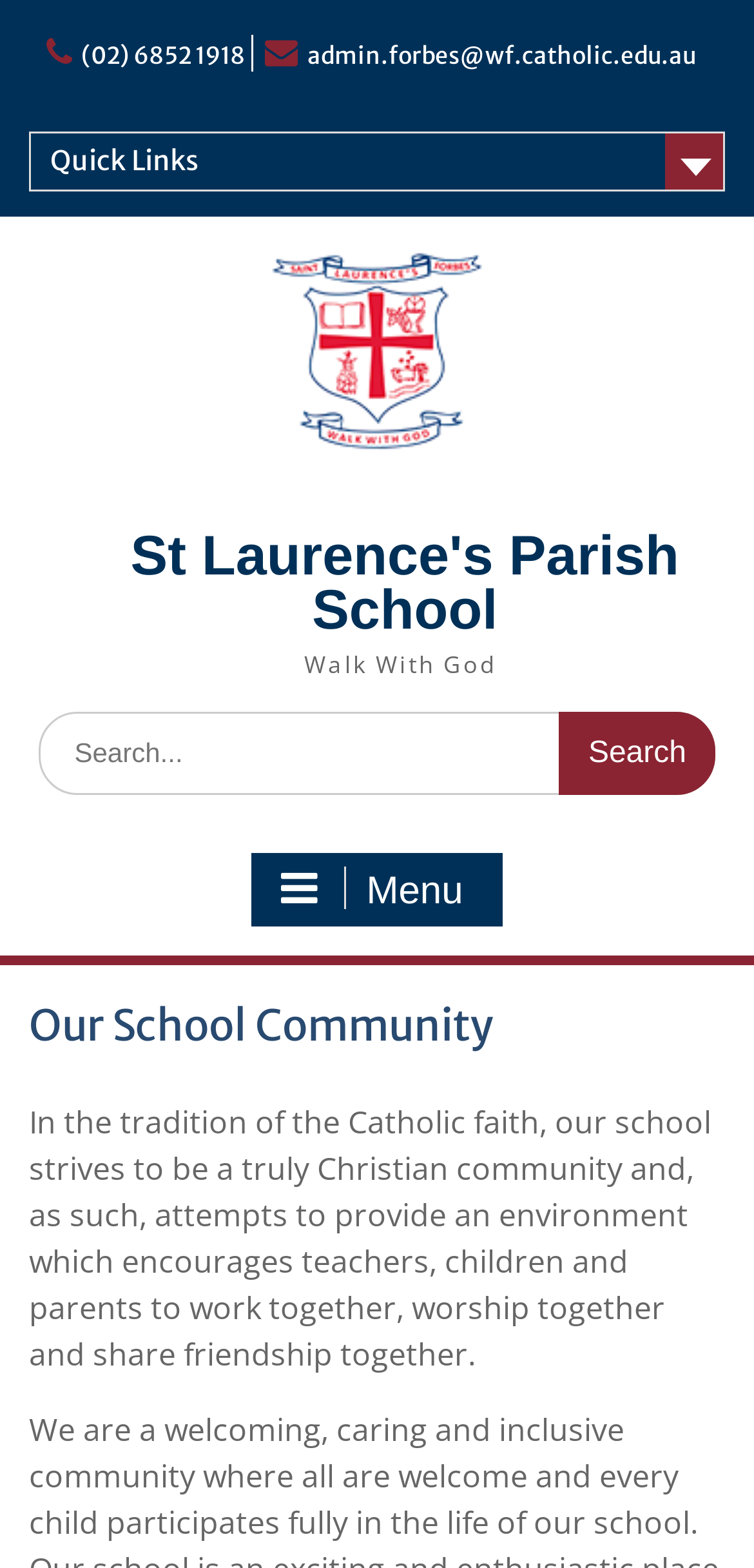Summarize the contents and layout of the webpage in detail.

The webpage appears to be the homepage of St Laurence's Parish School, a Catholic school. At the top left, there are two contact links: a phone number "(02) 6852 1918" and an email address "admin.forbes@wf.catholic.edu.au". Next to these links, there is a "Quick Links" button. 

Below the contact links, there is a prominent link to the school's name "St Laurence's Parish School", accompanied by an image of the school's logo. Another link to the school's name is located further down the page.

The main content of the page is divided into two sections. On the left, there is a search bar with a "Search for:" label and a "Search" button. On the right, there is a menu button with a hamburger icon, which expands to reveal a menu with a heading "Our School Community". 

Under the menu, there is a paragraph of text that describes the school's mission, stating that it strives to be a truly Christian community that encourages collaboration, worship, and friendship among teachers, children, and parents. Above this text, there is a heading "Our School Community" and a phrase "Walk With God" in a prominent location.